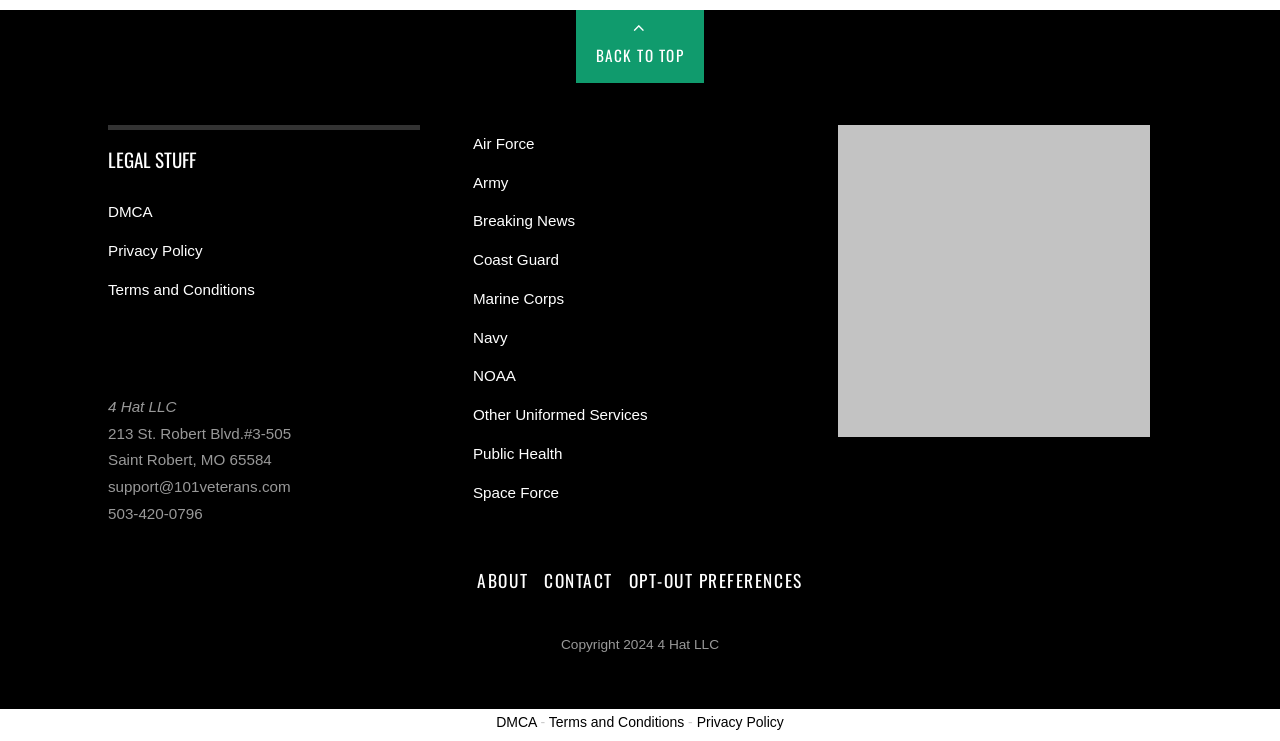Locate the bounding box coordinates of the UI element described by: "Coast Guard". The bounding box coordinates should consist of four float numbers between 0 and 1, i.e., [left, top, right, bottom].

[0.369, 0.339, 0.437, 0.362]